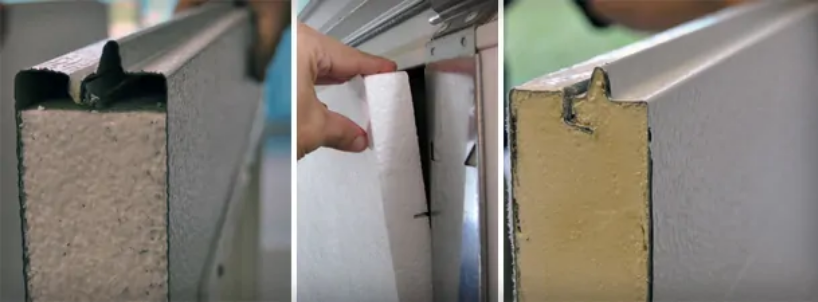What is the purpose of the visual comparison?
Look at the image and respond with a one-word or short phrase answer.

To improve energy efficiency and comfort